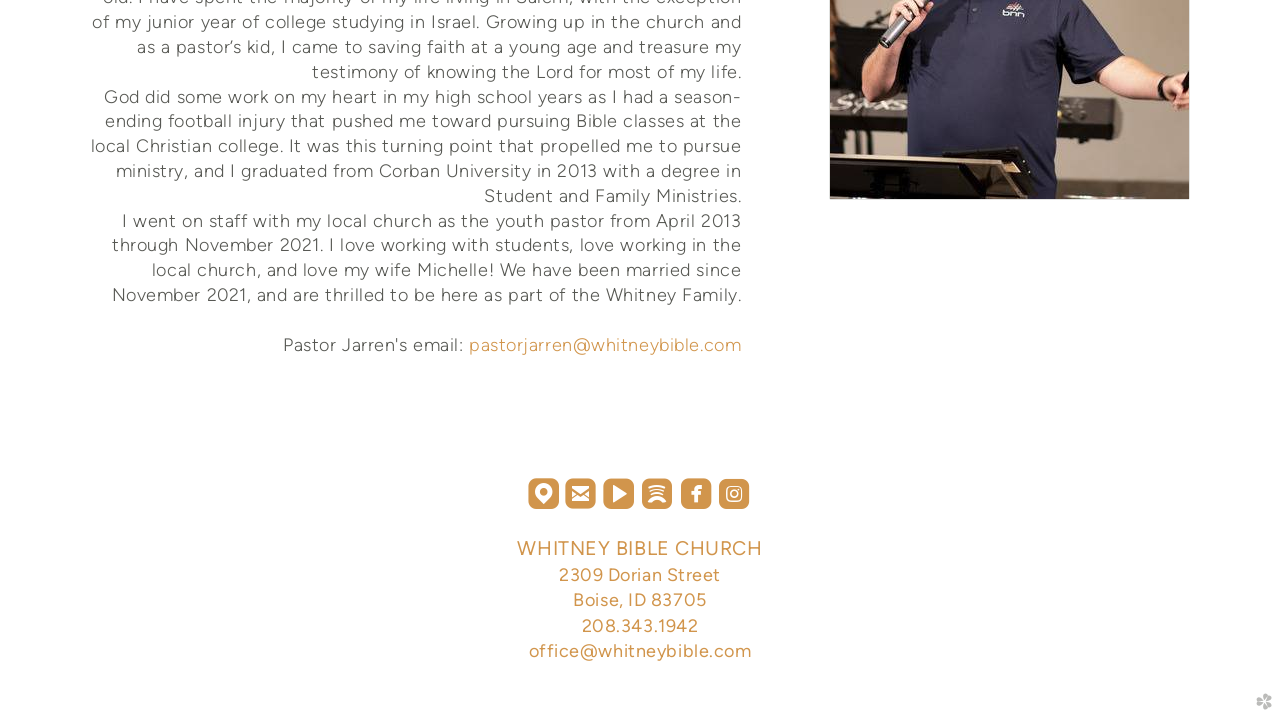What is the name of the church?
Based on the screenshot, provide a one-word or short-phrase response.

Whitney Bible Church